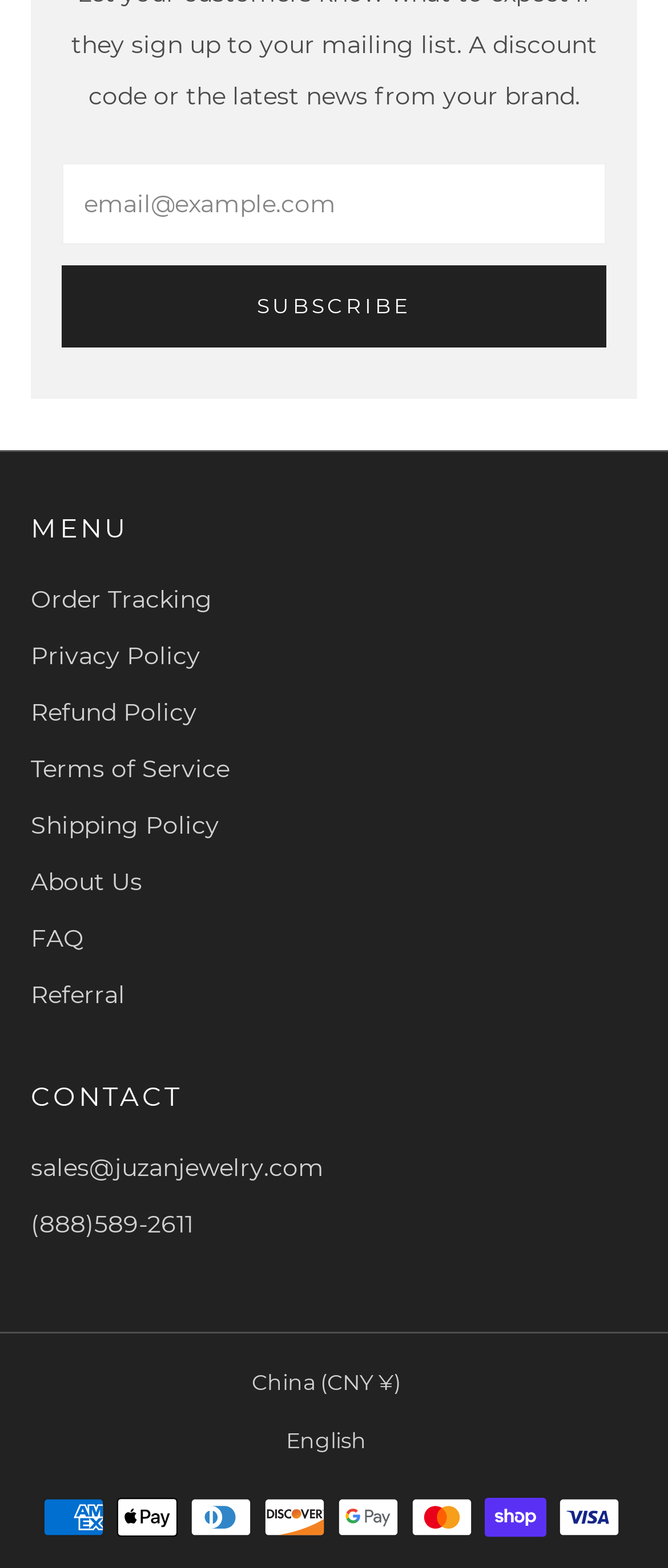Please answer the following question using a single word or phrase: 
What is the phone number listed under 'CONTACT'?

(888)589-2611